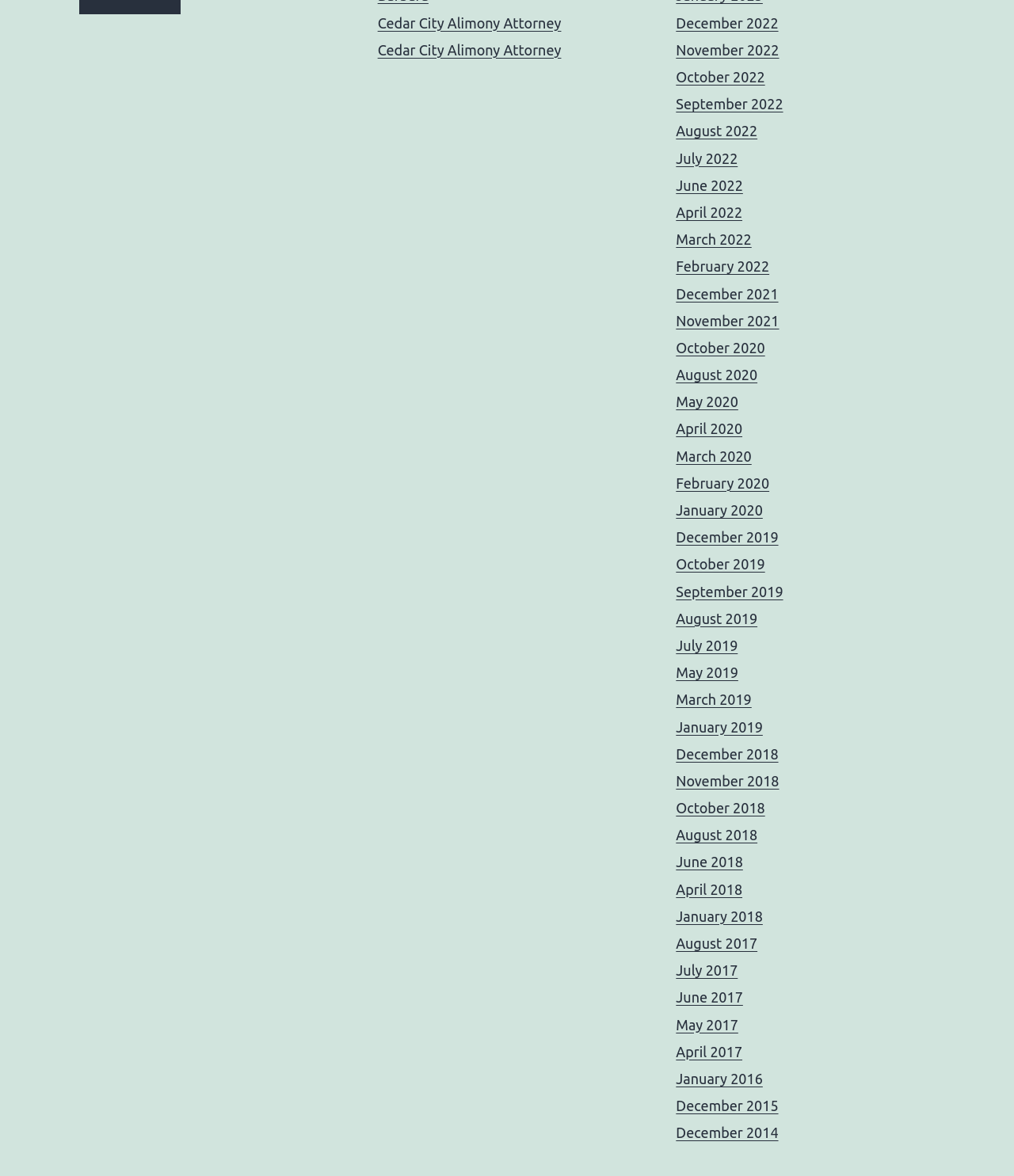Determine the bounding box coordinates of the region that needs to be clicked to achieve the task: "Explore January 2019".

[0.667, 0.611, 0.752, 0.625]